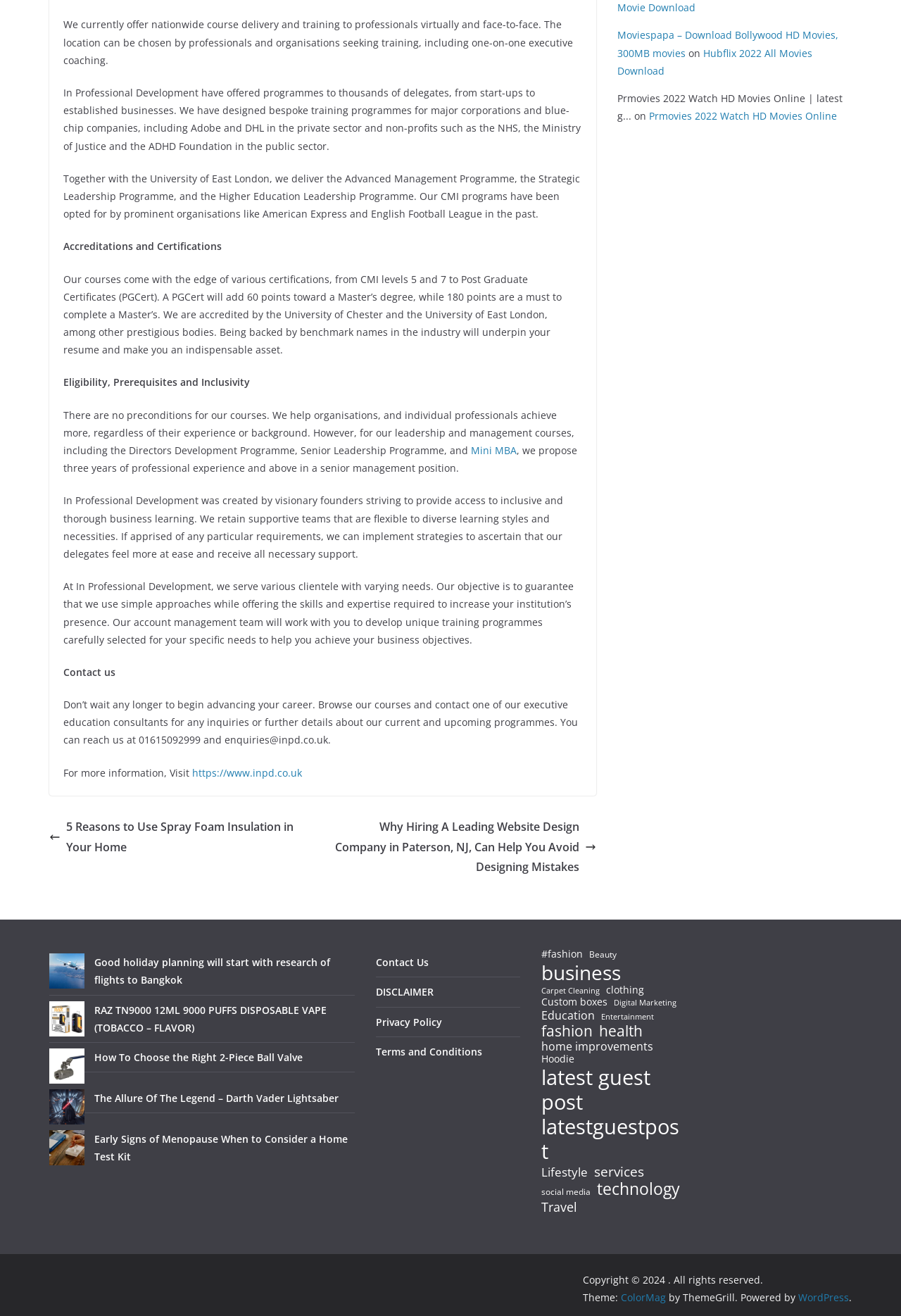What is the purpose of the account management team?
Look at the image and respond with a one-word or short-phrase answer.

To develop unique training programmes